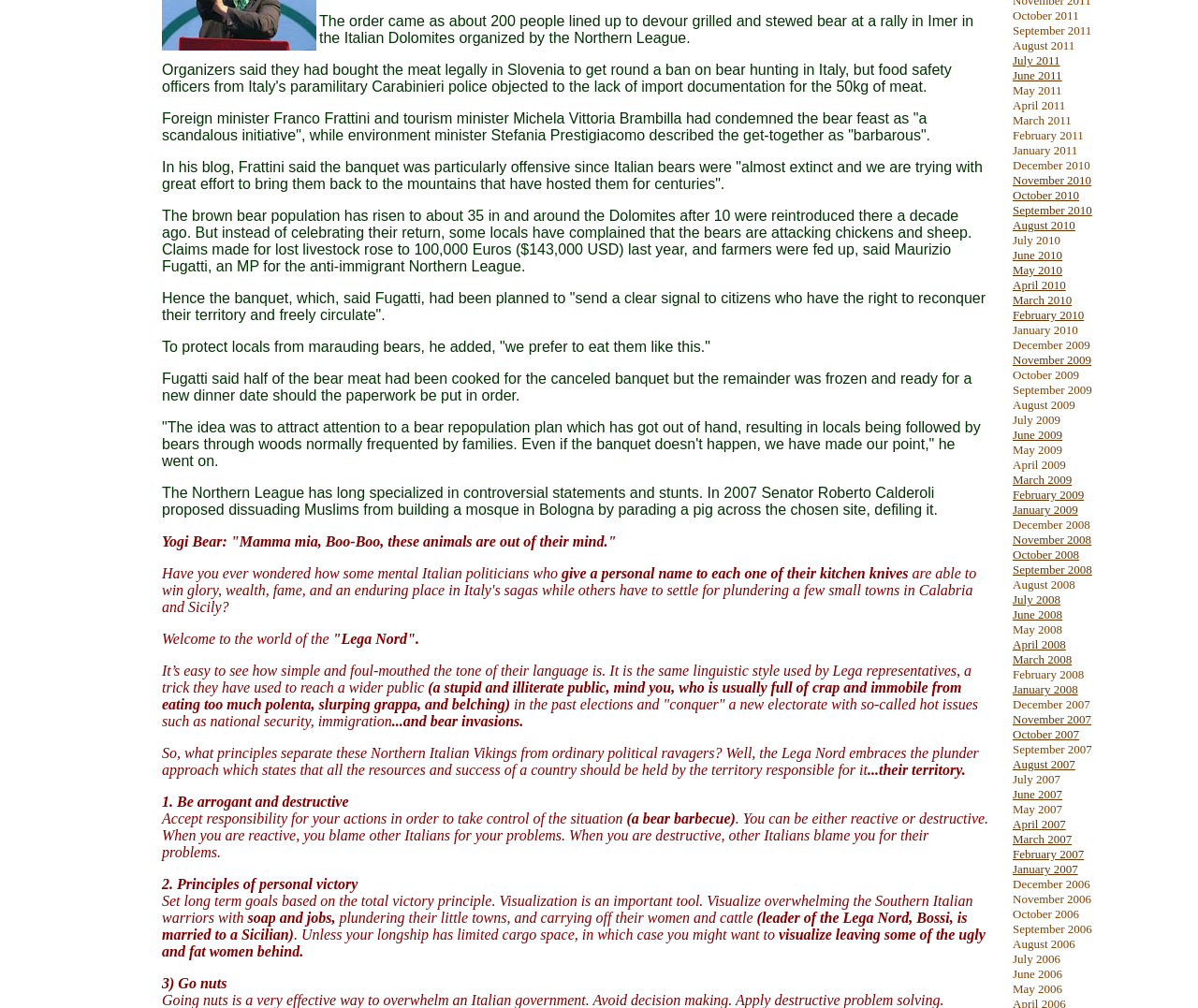Please identify the bounding box coordinates of the clickable element to fulfill the following instruction: "Click on 'July 2011'". The coordinates should be four float numbers between 0 and 1, i.e., [left, top, right, bottom].

[0.845, 0.053, 0.885, 0.067]